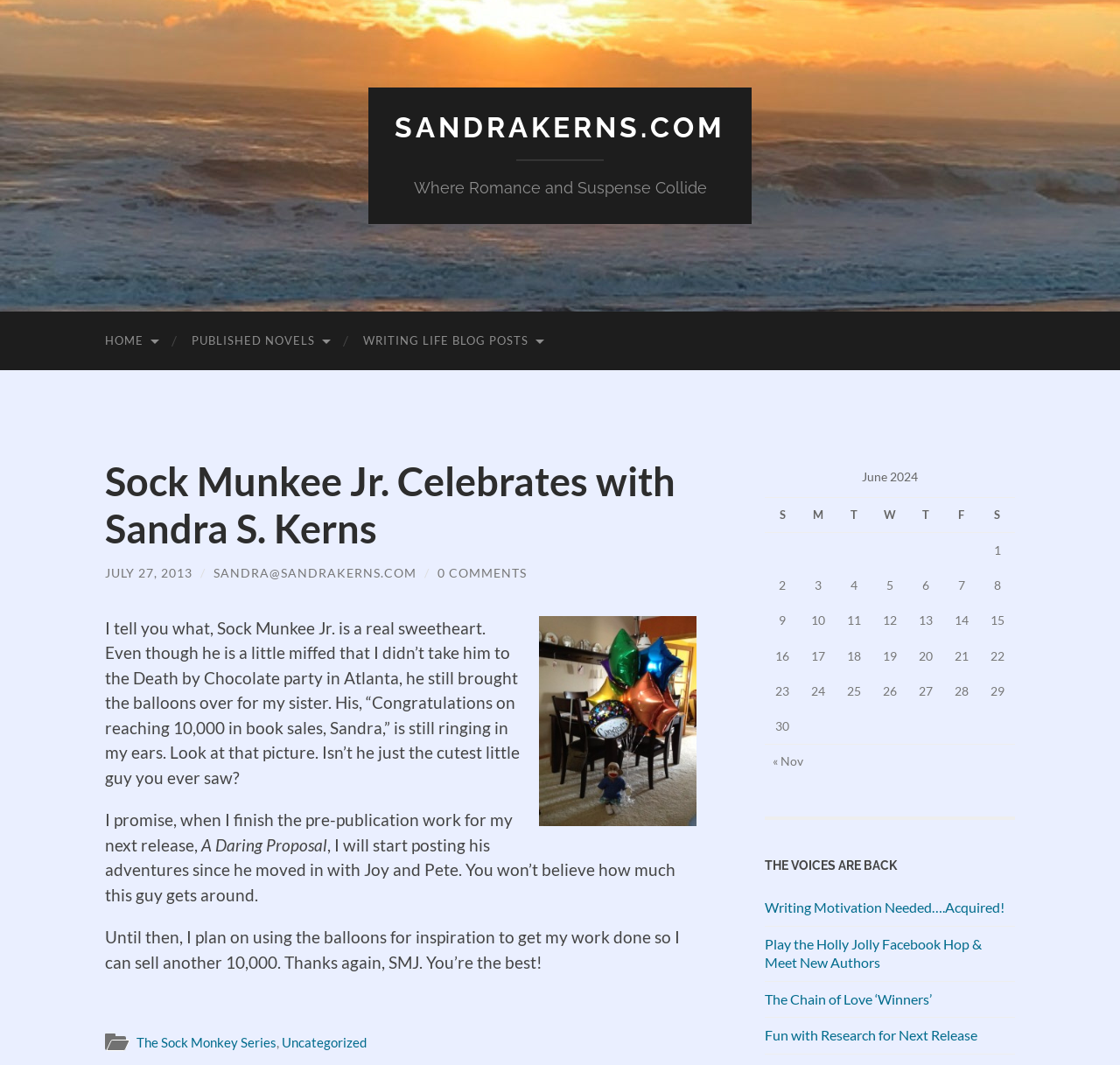Please find the bounding box coordinates of the element's region to be clicked to carry out this instruction: "Read the blog post 'Writing Motivation Needed….Acquired!'".

[0.683, 0.844, 0.897, 0.86]